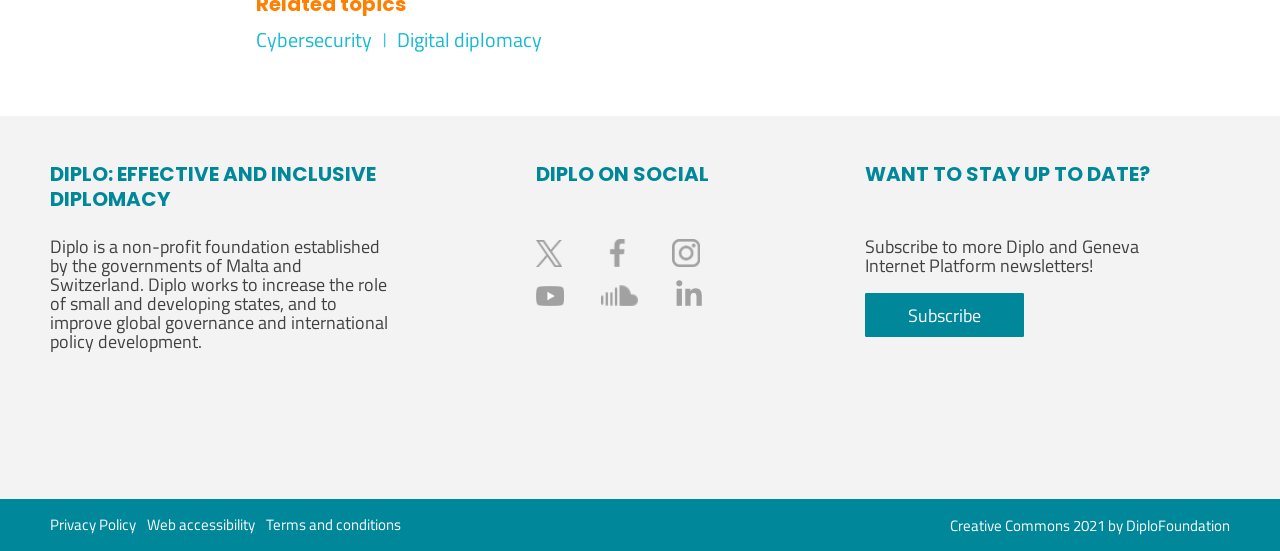Determine the bounding box coordinates for the clickable element required to fulfill the instruction: "Visit Diplo's Facebook page". Provide the coordinates as four float numbers between 0 and 1, i.e., [left, top, right, bottom].

[0.471, 0.429, 0.493, 0.489]